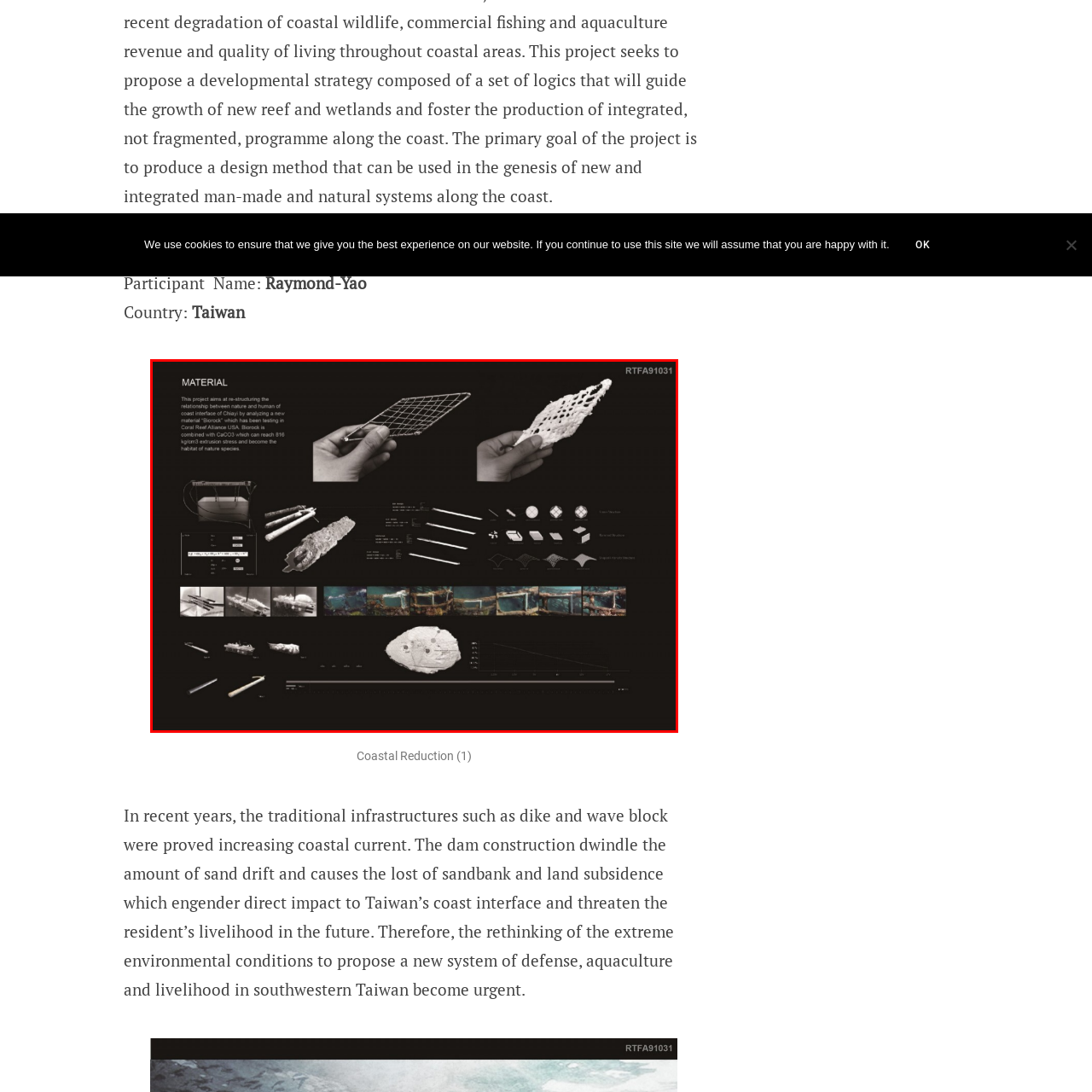Give an in-depth description of the image highlighted with the red boundary.

The image titled "Coastal Reduction (1)" focuses on the innovative exploration of materials in the context of coastal environments. It visually represents a project aimed at re-establishing the relationship between nature and human activity along coastlines, specifically addressing the challenges faced in Taiwan due to coastal erosion and habitat loss.

The central elements include hands demonstrating the manipulation of unique materials that are part of the project. Accompanying images and diagrams illustrate the research and practical applications of these materials, emphasizing their potential to support marine biodiversity and stabilize coastal ecosystems. 

The design also showcases pictures of various structures and prototypes, alongside informative graphs detailing the project's findings and objectives. This comprehensive overview highlights the urgency for sustainable solutions in coastal areas, portraying a commitment to protecting both the environment and local livelihoods. The information is presented in a visually engaging layout, reinforcing the significance of the project's aims within the context of environmental stewardship and innovation.